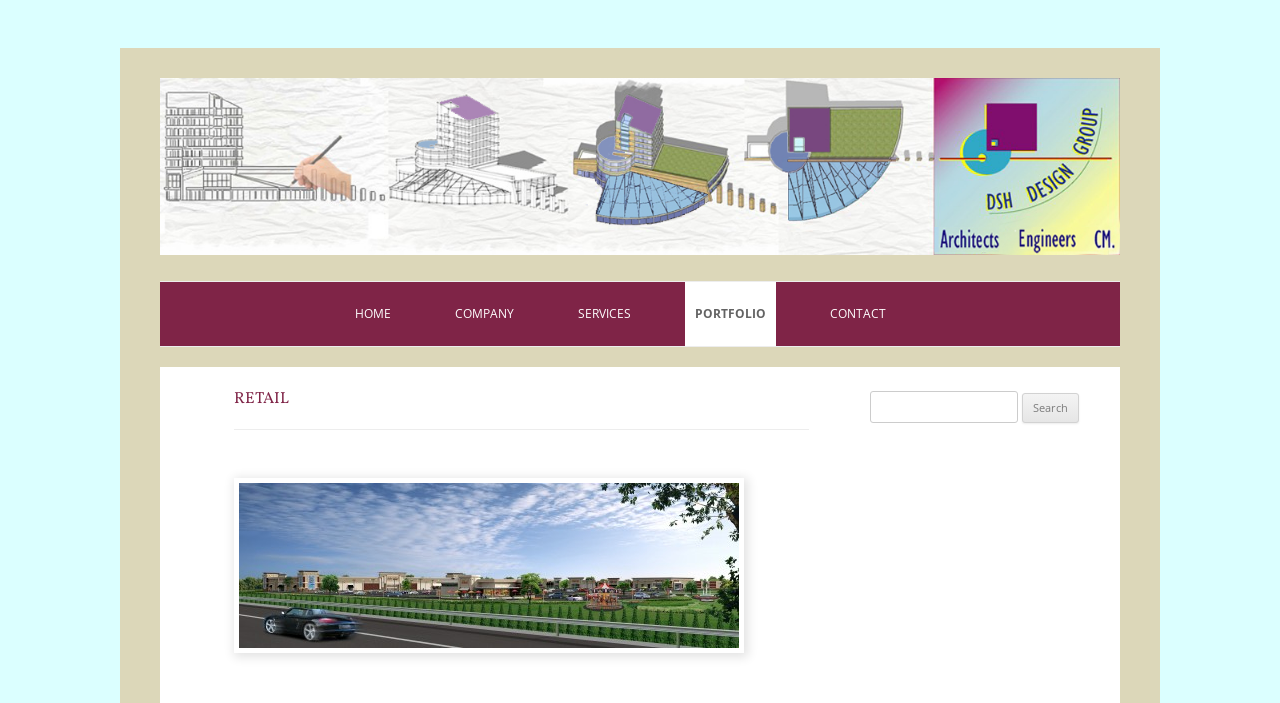Determine the bounding box coordinates of the section to be clicked to follow the instruction: "contact us". The coordinates should be given as four float numbers between 0 and 1, formatted as [left, top, right, bottom].

[0.64, 0.401, 0.7, 0.492]